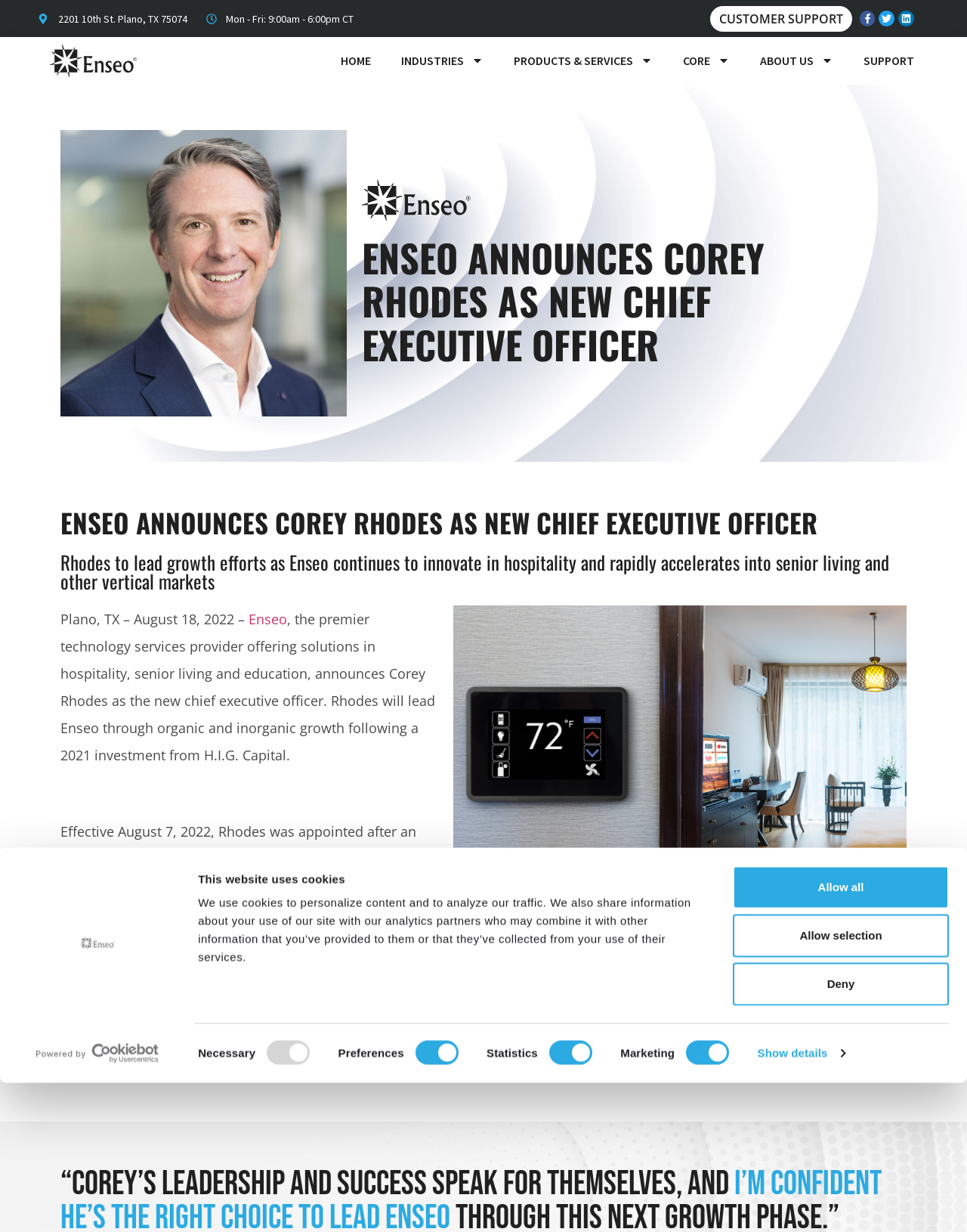Give a concise answer of one word or phrase to the question: 
What is the company that invested in Enseo in 2021?

H.I.G. Capital